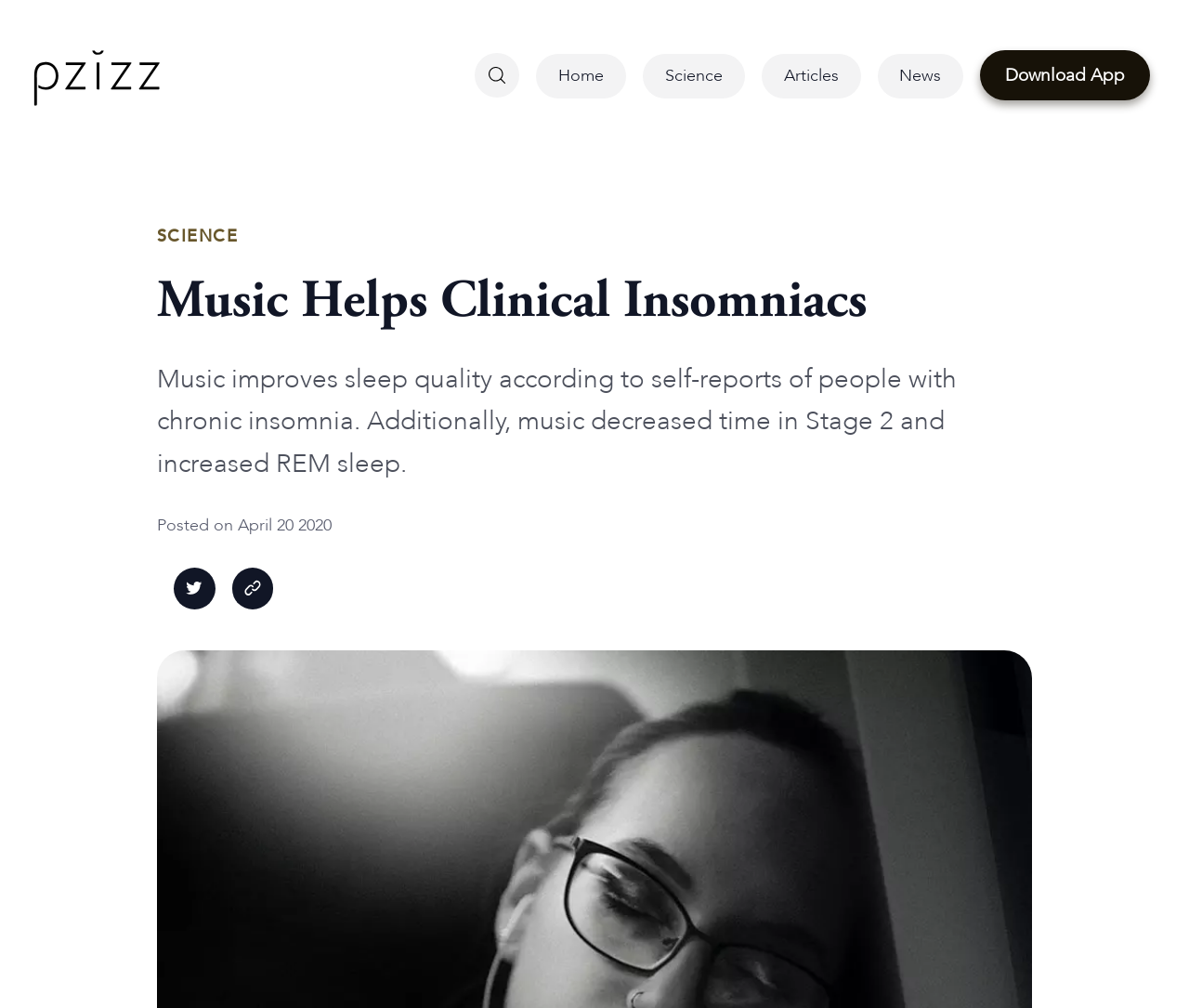Elaborate on the information and visuals displayed on the webpage.

The webpage is about the benefits of music on sleep quality, specifically for people with chronic insomnia. At the top left corner, there is a link to skip to the main content. Next to it, on the top left, is the Pzizz logo, which is also a link to the homepage. 

On the top right, there is a search button with a small magnifying glass icon. Below the search button, there are several links to navigate to different sections of the website, including Home, Science, Articles, News, and Download App. 

The main content of the webpage is divided into sections, with headings that indicate the topic. The first heading is "SCIENCE", followed by "Music Helps Clinical Insomniacs" and a more detailed subheading that summarizes the benefits of music on sleep quality. 

Below the headings, there is a static text indicating the date the article was posted, "April 20, 2020". Next to the date, there is a link to share the article on Twitter, accompanied by a small Twitter icon. There is also another small icon next to the Twitter link, but it does not have a description.